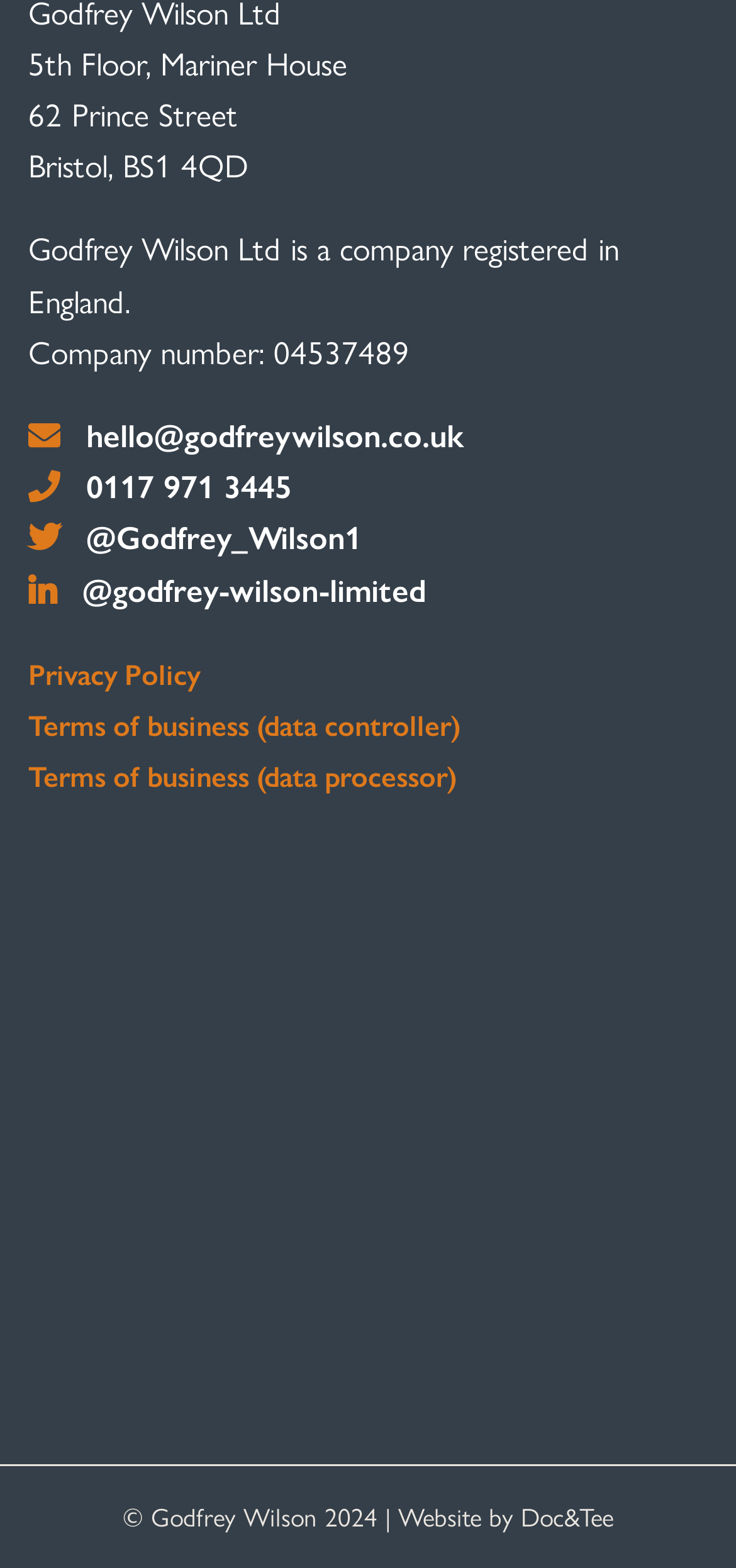What is the copyright year of the website?
Give a thorough and detailed response to the question.

The copyright year is mentioned at the bottom of the webpage, where it is written as '© Godfrey Wilson 2024'.